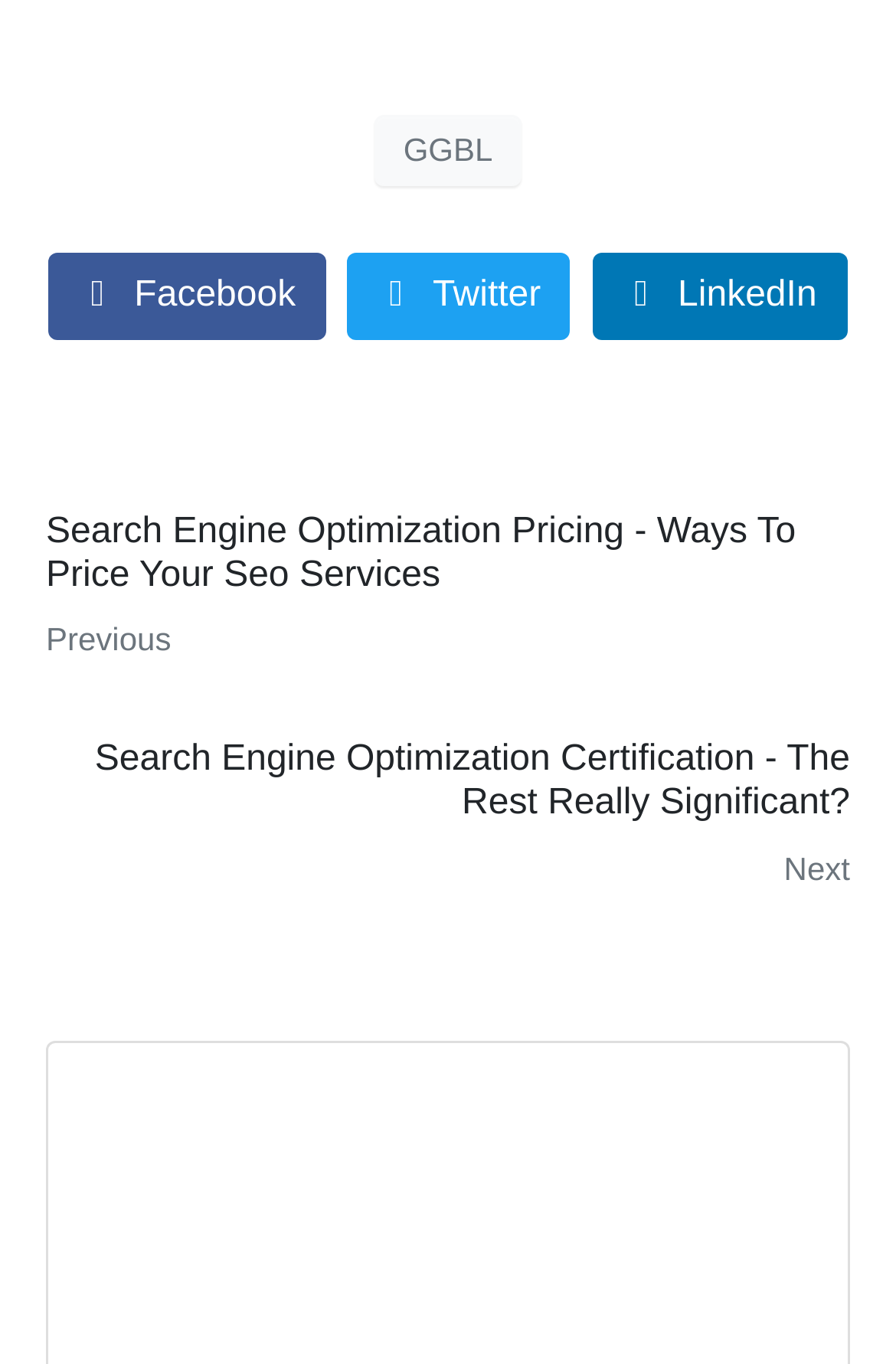Based on the element description Facebook, identify the bounding box coordinates for the UI element. The coordinates should be in the format (top-left x, top-left y, bottom-right x, bottom-right y) and within the 0 to 1 range.

[0.055, 0.184, 0.363, 0.25]